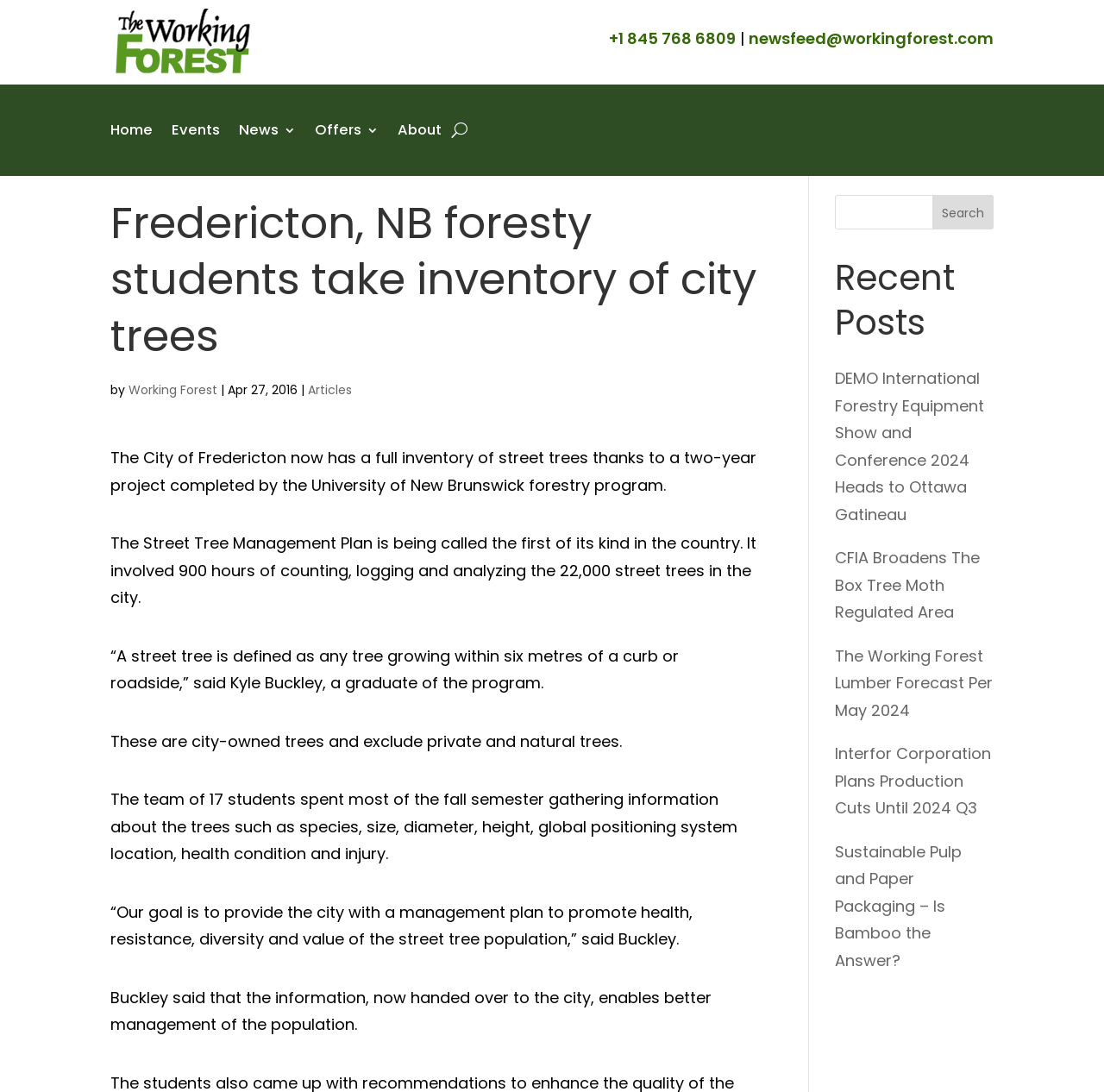Locate the UI element that matches the description parent_node: Search name="s" in the webpage screenshot. Return the bounding box coordinates in the format (top-left x, top-left y, bottom-right x, bottom-right y), with values ranging from 0 to 1.

[0.756, 0.178, 0.9, 0.21]